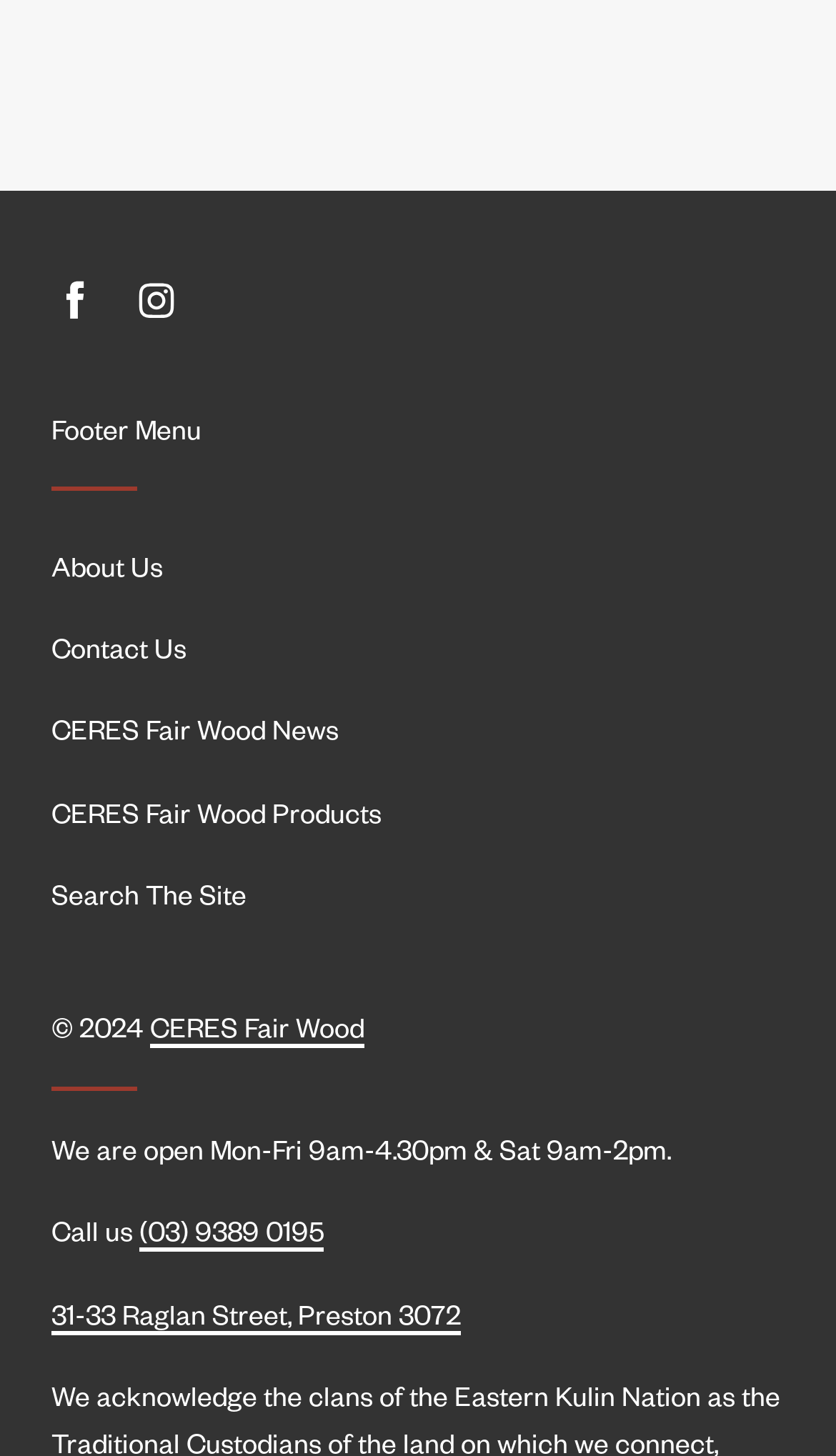Determine the bounding box coordinates of the section I need to click to execute the following instruction: "check test scores". Provide the coordinates as four float numbers between 0 and 1, i.e., [left, top, right, bottom].

None